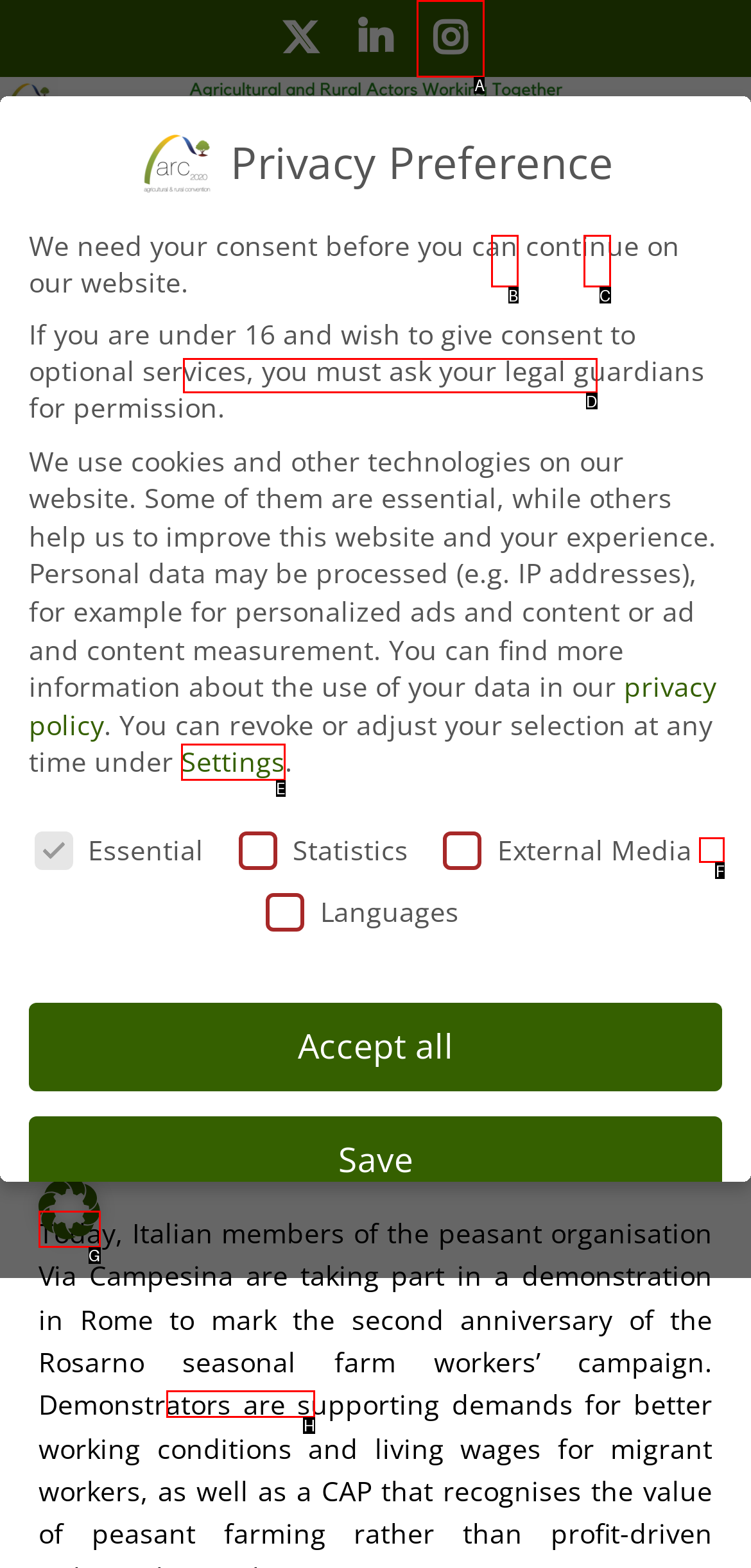Based on the provided element description: parent_node: External Media name="cookieGroup[]" value="external-media", identify the best matching HTML element. Respond with the corresponding letter from the options shown.

F